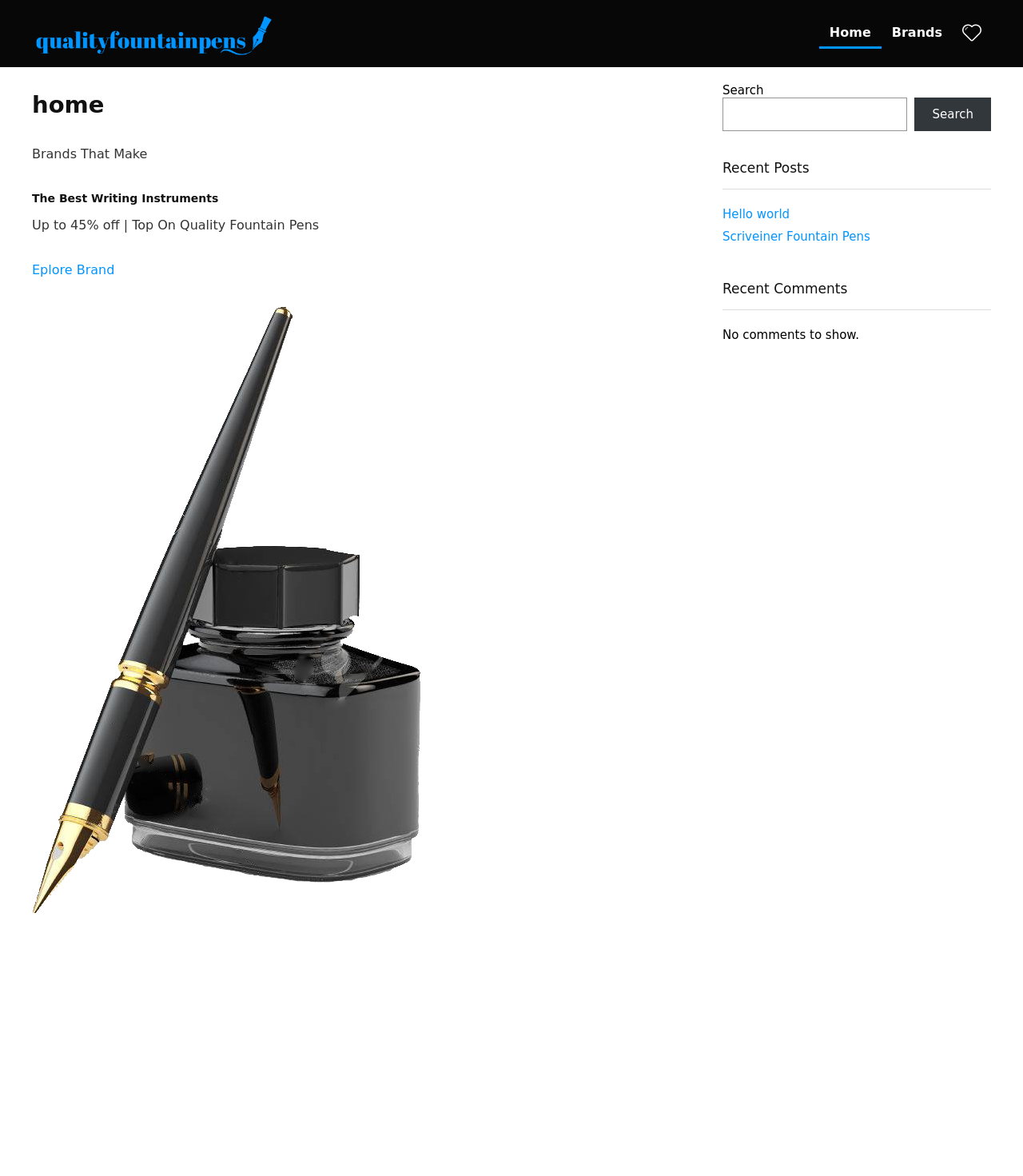Can you find the bounding box coordinates of the area I should click to execute the following instruction: "Explore a brand"?

[0.031, 0.223, 0.112, 0.236]